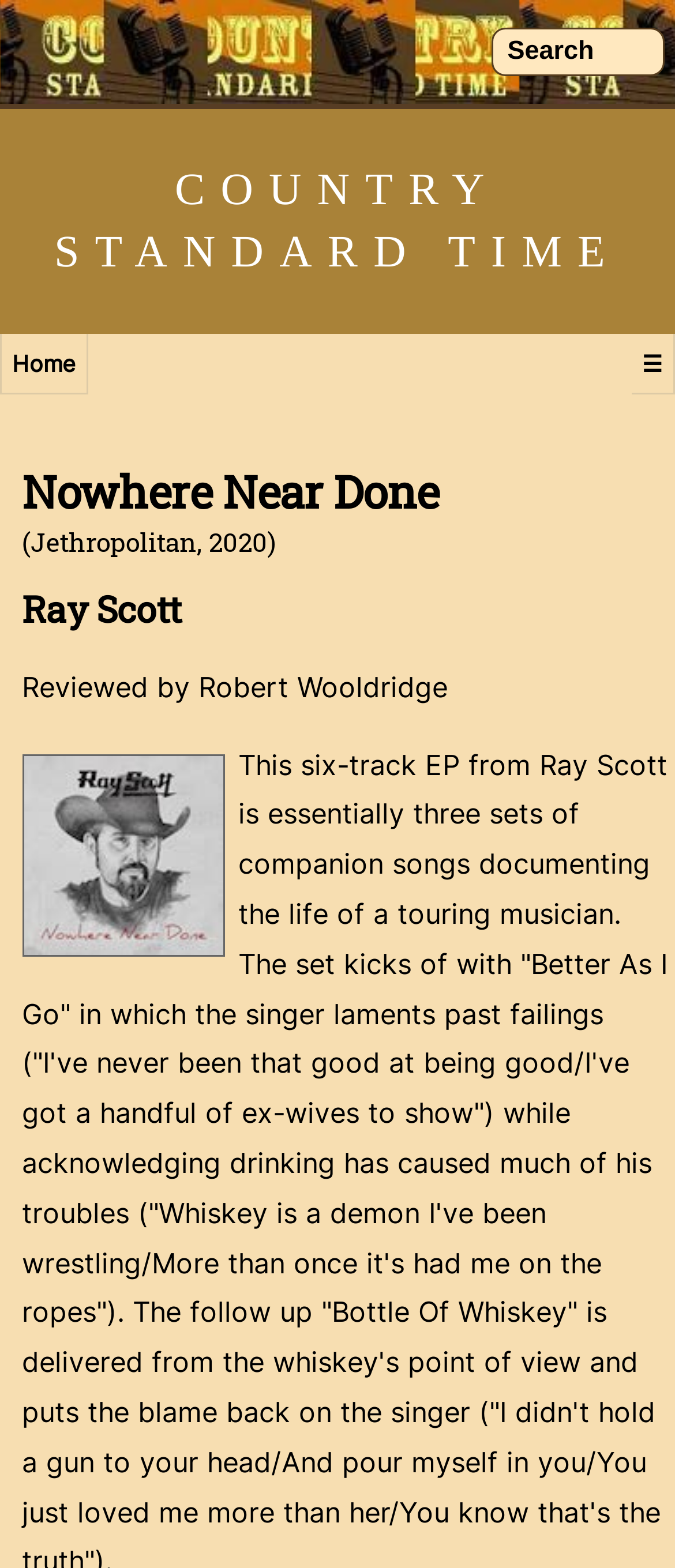Can you look at the image and give a comprehensive answer to the question:
What is the name of the artist?

I found a heading element 'Ray Scott' which suggests that Ray Scott is the name of the artist.